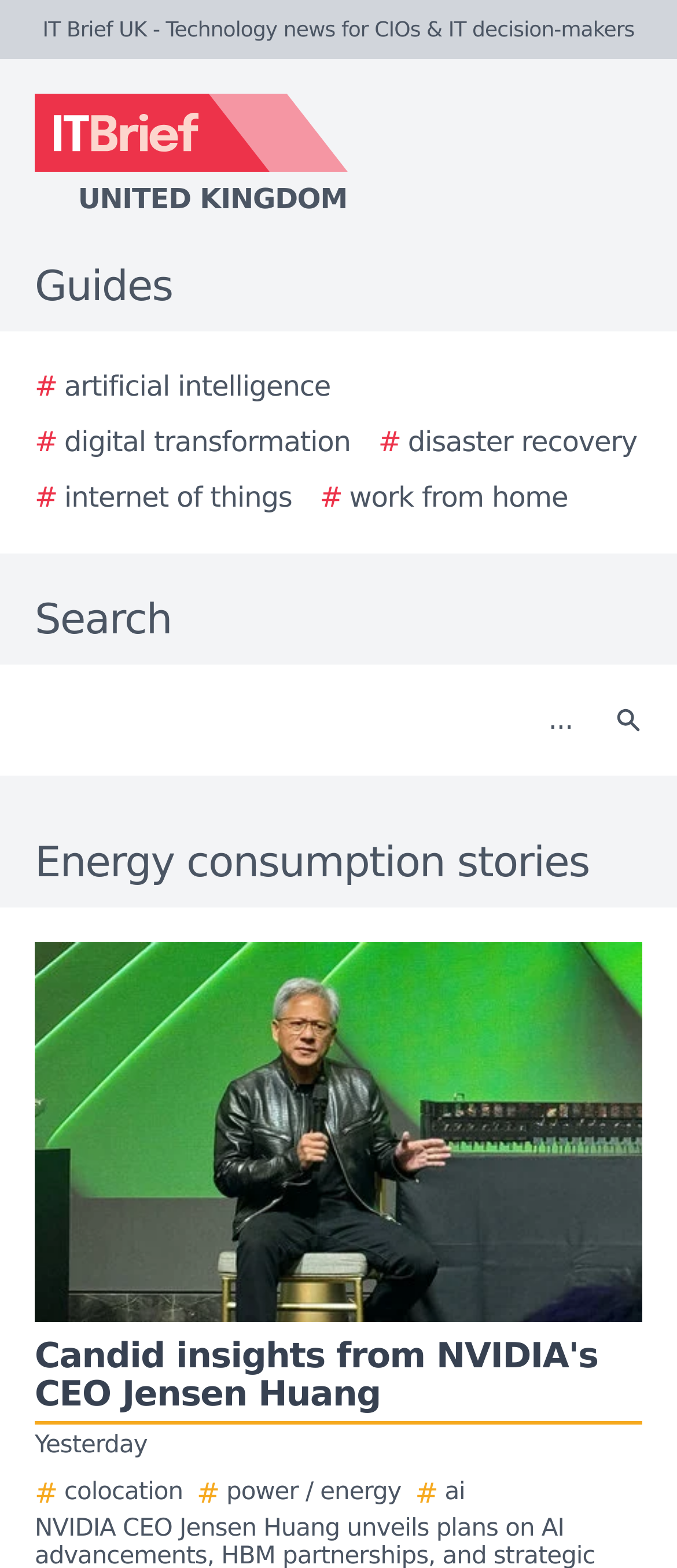How many links are under the Guides section?
Based on the image, answer the question with as much detail as possible.

Under the Guides section, there are four links: '# artificial intelligence', '# digital transformation', '# disaster recovery', and '# internet of things'. These links are located below the 'Guides' static text element with a bounding box of [0.051, 0.167, 0.255, 0.198].